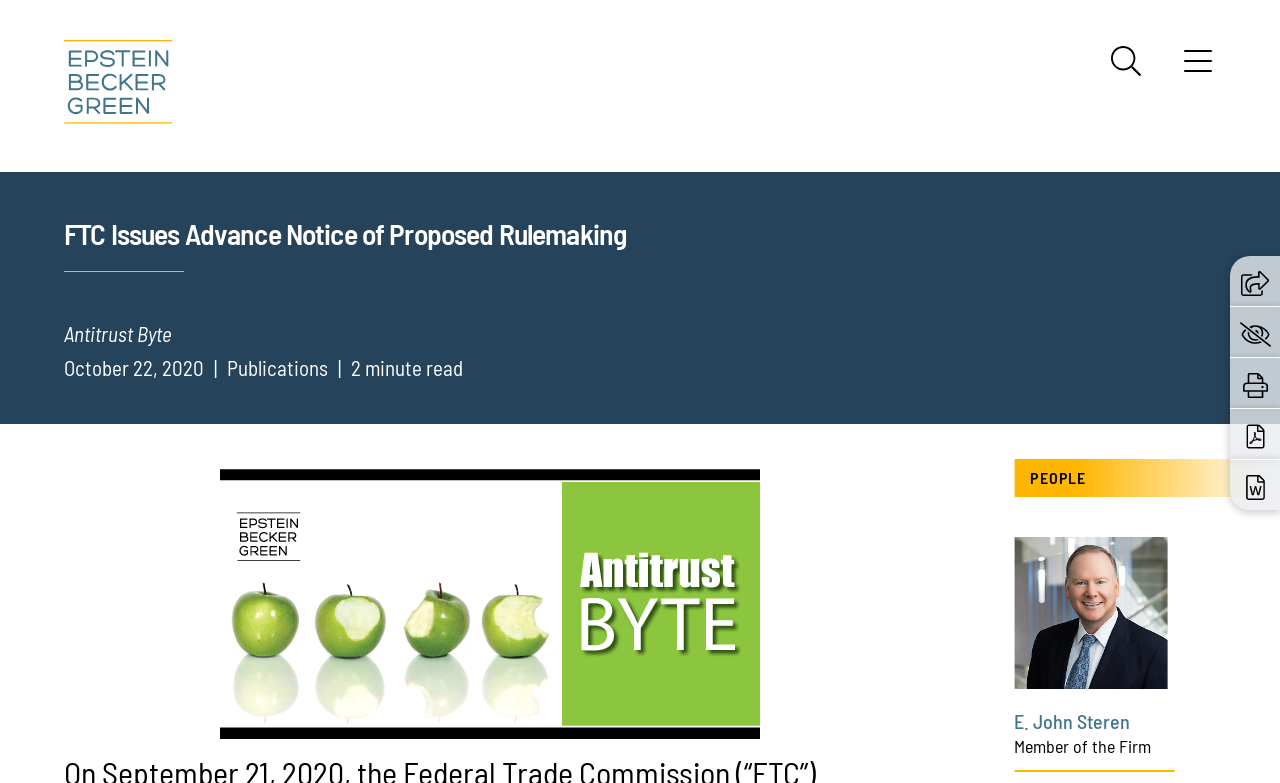Identify and provide the bounding box coordinates of the UI element described: "Epstein Becker & Green, P.C.". The coordinates should be formatted as [left, top, right, bottom], with each number being a float between 0 and 1.

[0.05, 0.051, 0.134, 0.158]